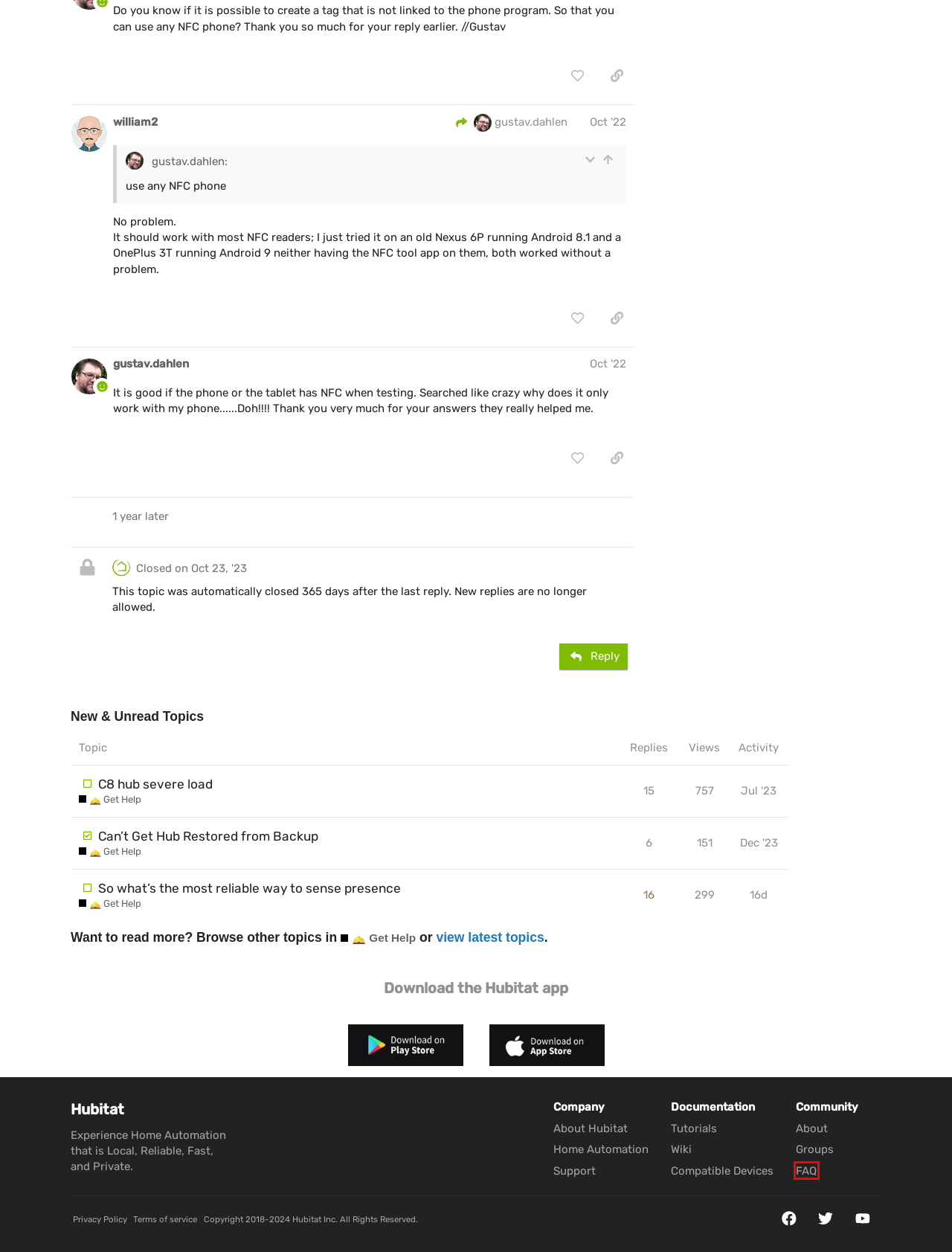Analyze the webpage screenshot with a red bounding box highlighting a UI element. Select the description that best matches the new webpage after clicking the highlighted element. Here are the options:
A. Hubitat Support – providing tips, tutorials, and answers you need
B. FAQ - Hubitat
C. About - Hubitat
D. List of Compatible Devices | Hubitat Documentation
E. ‎Hubitat on the App Store
F. How to use nfc tags? - 🎬 Get Started - Hubitat
G. Maker API | Hubitat Documentation
H. Hubitat

B